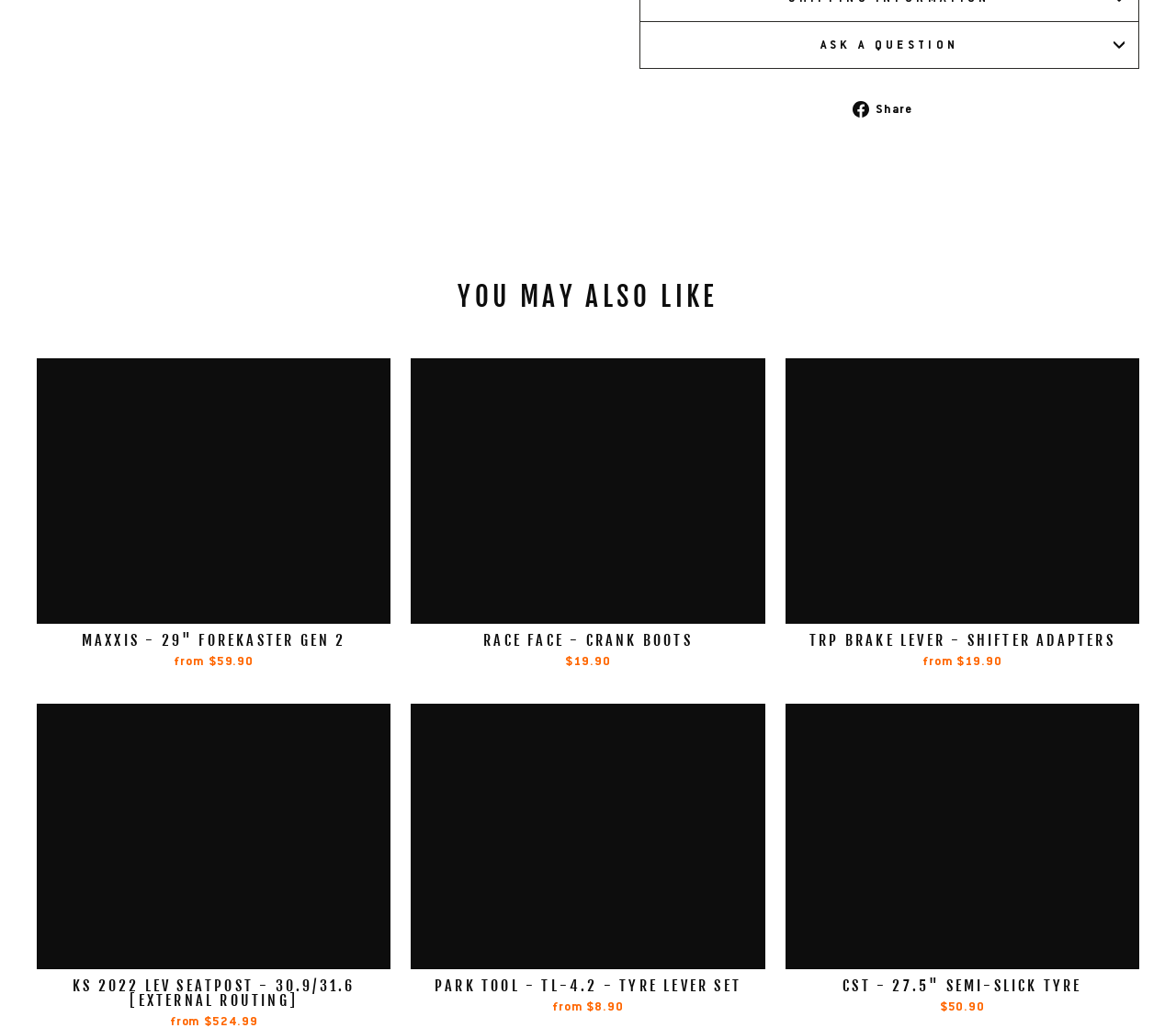What is the price range of the products?
Examine the image closely and answer the question with as much detail as possible.

The prices of the products range from $8.90 for the PARK TOOL - TL-4.2 - TYRE LEVER SET to $59.90 for the MAXXIS - 29" FOREKASTER GEN 2 tyre.